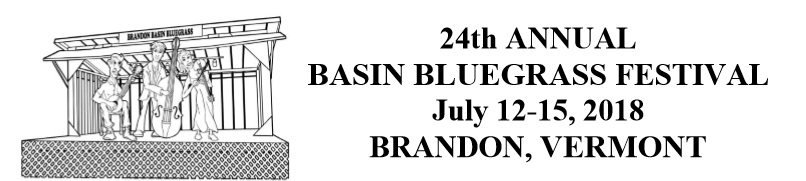Where is the festival held?
Please provide a comprehensive answer based on the details in the screenshot.

According to the caption, the festival is held in Brandon, Vermont, which is mentioned as the location of the event.